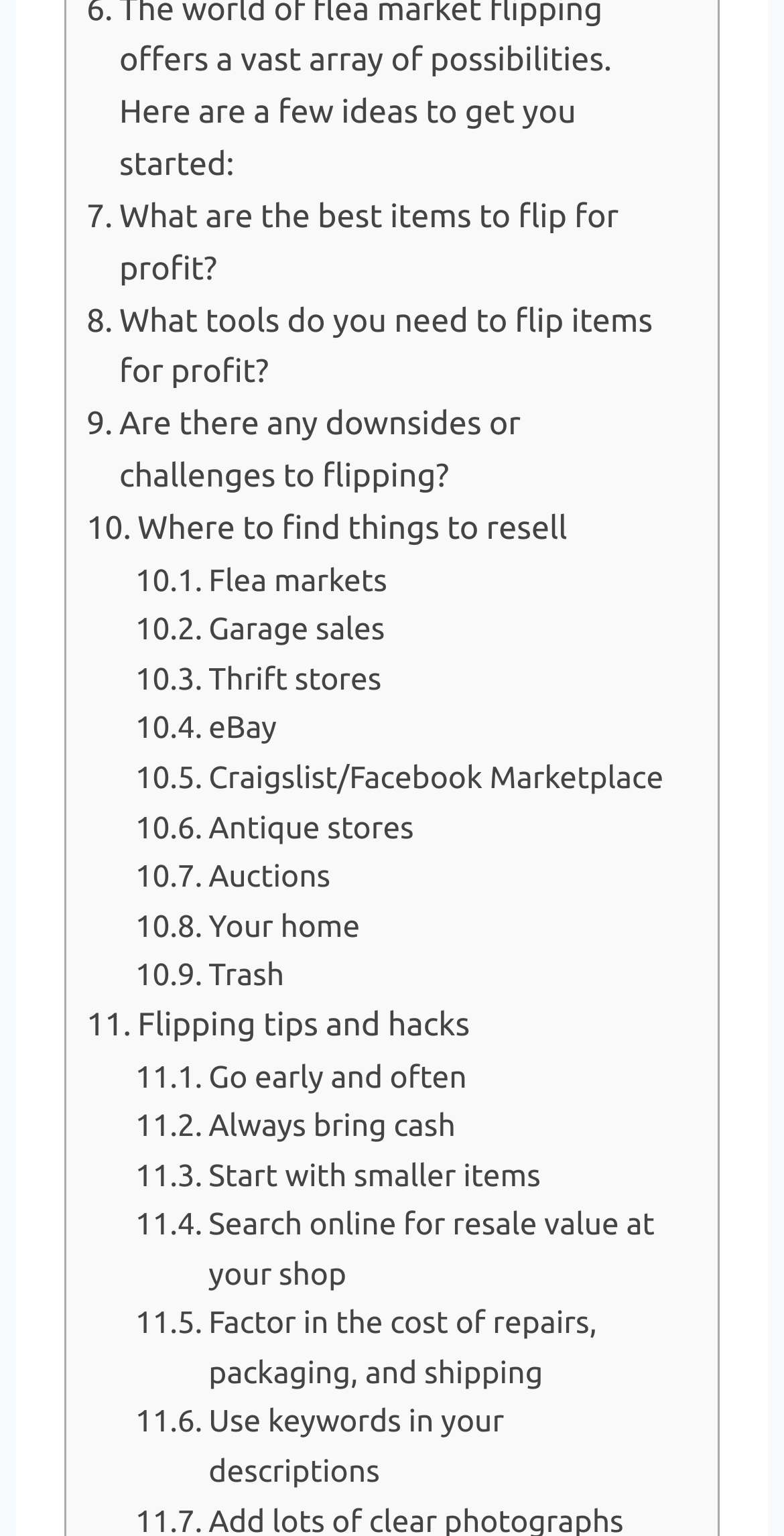Please identify the bounding box coordinates of the area that needs to be clicked to follow this instruction: "Get flipping tips and hacks".

[0.11, 0.652, 0.599, 0.685]